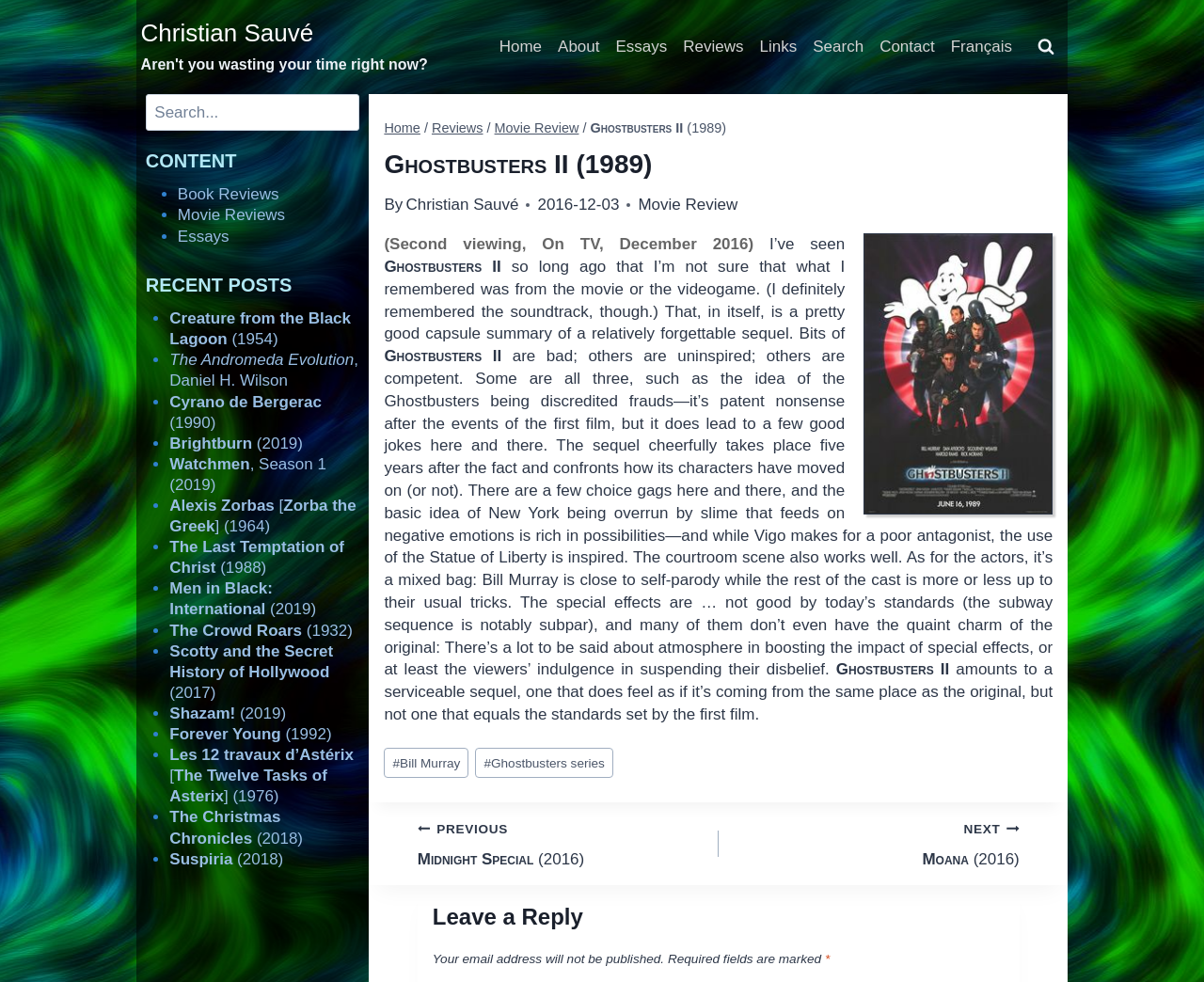What is the title of the movie being reviewed?
Please answer the question as detailed as possible.

The title of the movie being reviewed can be found in the heading 'Ghostbusters II (1989)' which is located at the top of the article section.